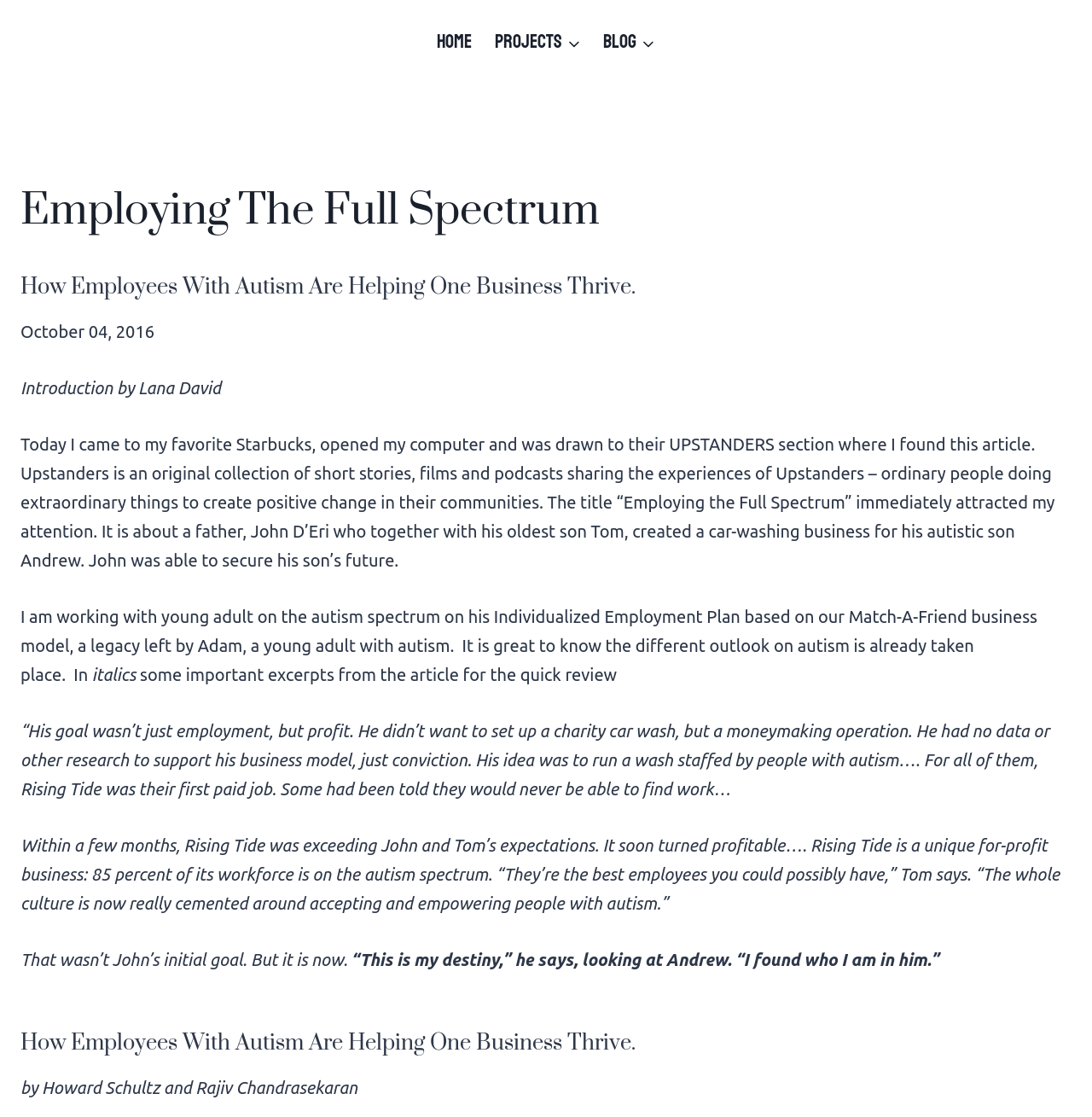Please use the details from the image to answer the following question comprehensively:
Who is the father mentioned in the article?

The article mentions a father, John D'Eri, who created a car-washing business for his autistic son Andrew. This is evident from the text '...John D’Eri who together with his oldest son Tom, created a car-washing business for his autistic son Andrew...'.